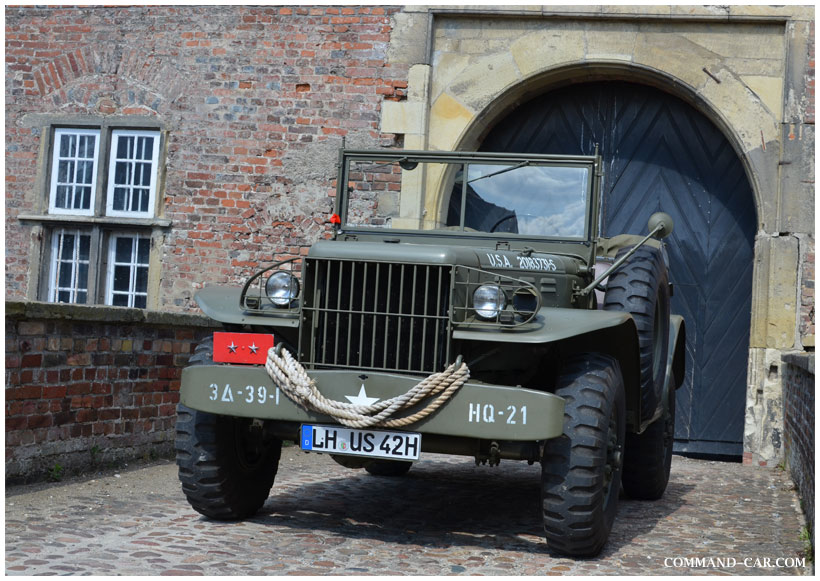Detail everything you observe in the image.

The image showcases a vintage military vehicle, specifically a 1942 Dodge Command Car, parked in front of a historic stone building. The vehicle is painted in a military green color, reflecting its World War II heritage. Prominently featured on its front is a large star emblem, indicative of U.S. Army vehicles of that era. 

This Command Car bears several markings, including a registration number (U.S.A. 2085796) and identification numbers (3A-39-1 and HQ-21) on the front bumper, as well as distinctive red stars on its side. It also displays a license plate reading "LH US 42H," verifying its military lineage.

The backdrop consists of a rustic brick wall, which adds to the period aesthetic, while a massive, ornate wooden door with large iron hinges looms behind the vehicle, further enhancing the historical feel of the scene. The overall composition highlights both the vehicle's rugged features and the architectural charm of the location, making it a captivating image for enthusiasts of military history and vintage automobiles.